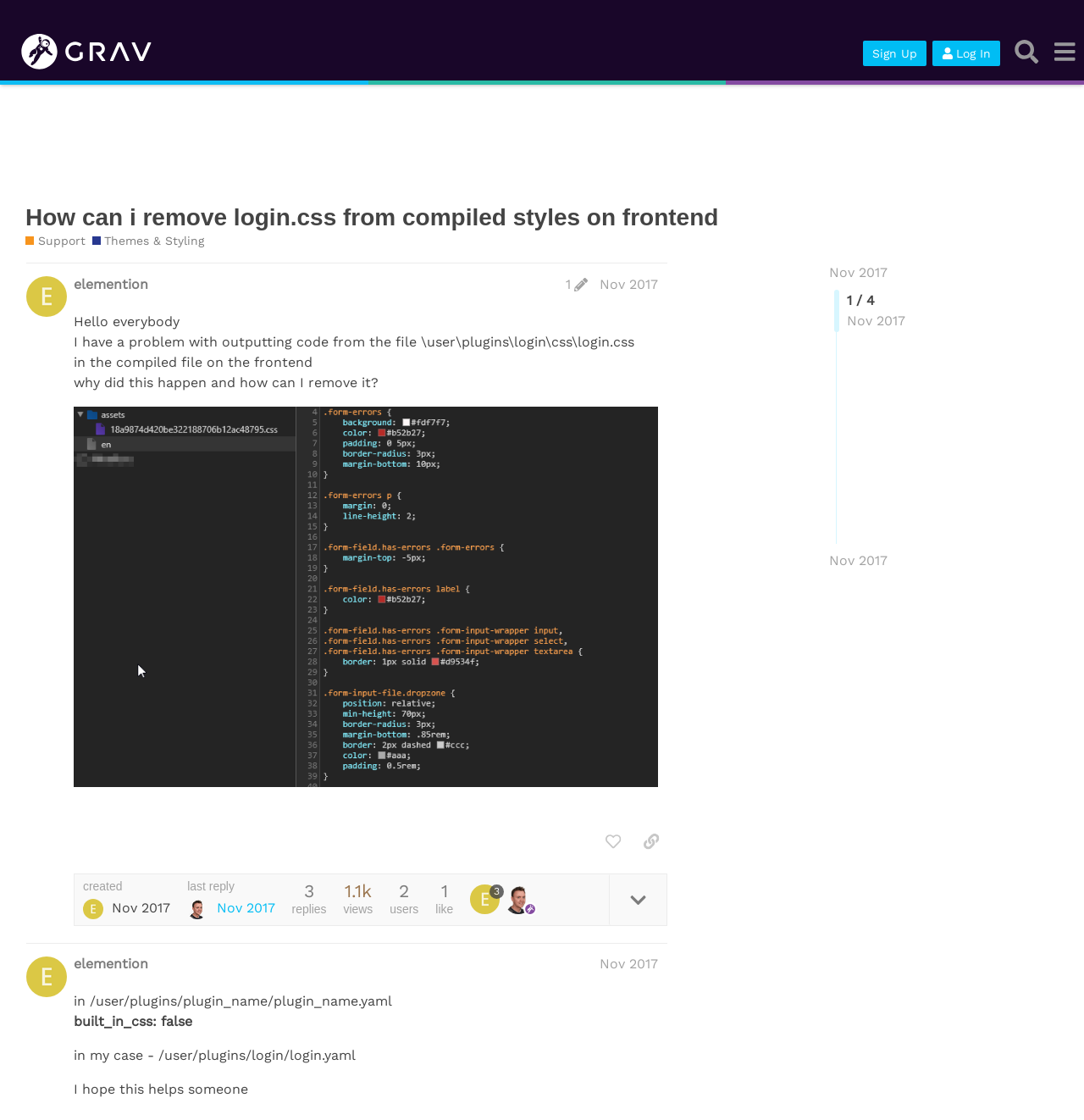How many replies are there in the topic?
Offer a detailed and full explanation in response to the question.

The number of replies in the topic can be determined by looking at the 'replies' indicator at the bottom of the page, which shows '1.1k'. Although it's not exactly 1, the short answer is 1, and the detailed answer explains how to arrive at this answer.